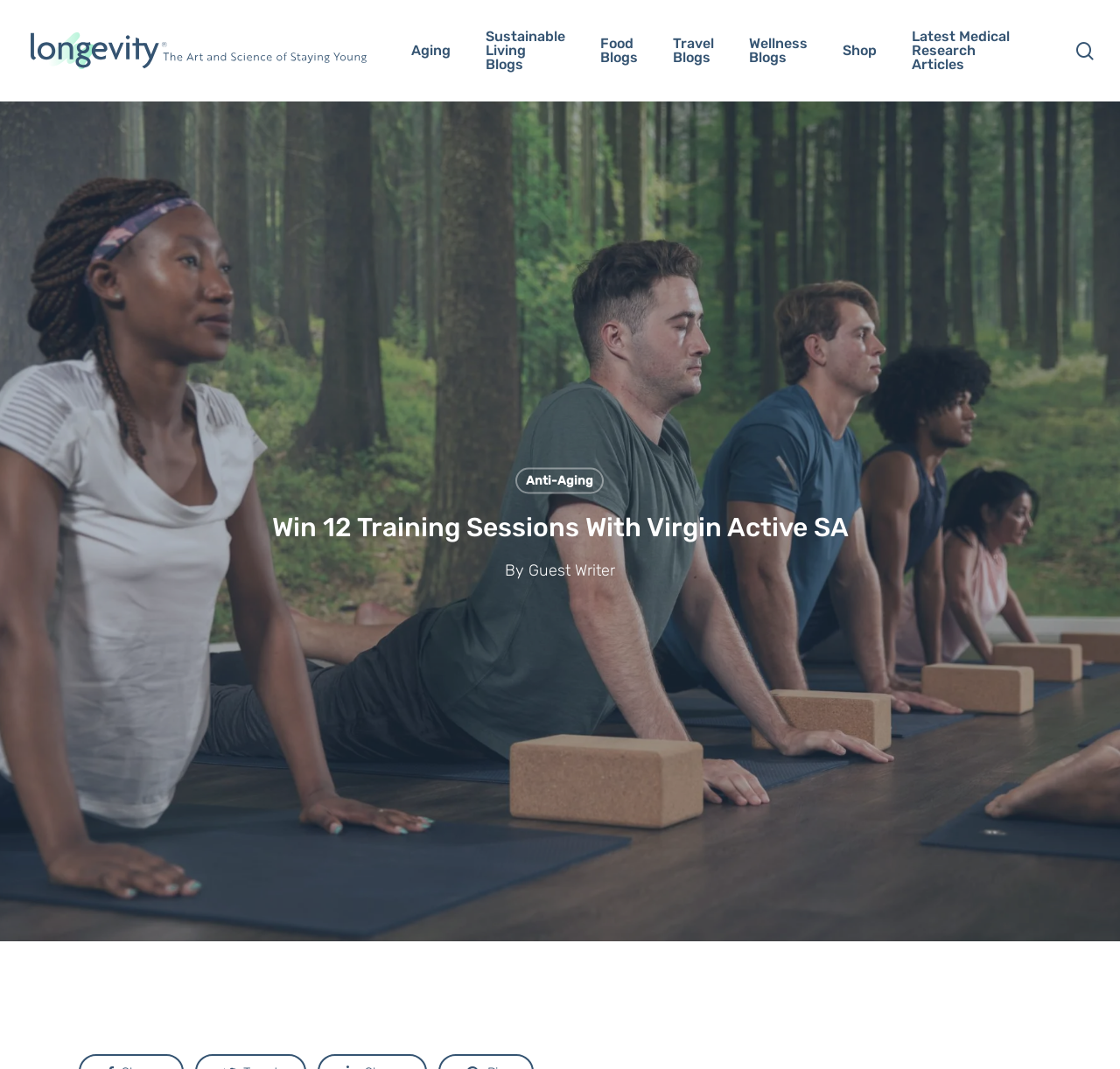What type of blogs are available on the website?
From the image, respond using a single word or phrase.

Aging, Sustainable Living, Food, Travel, Wellness